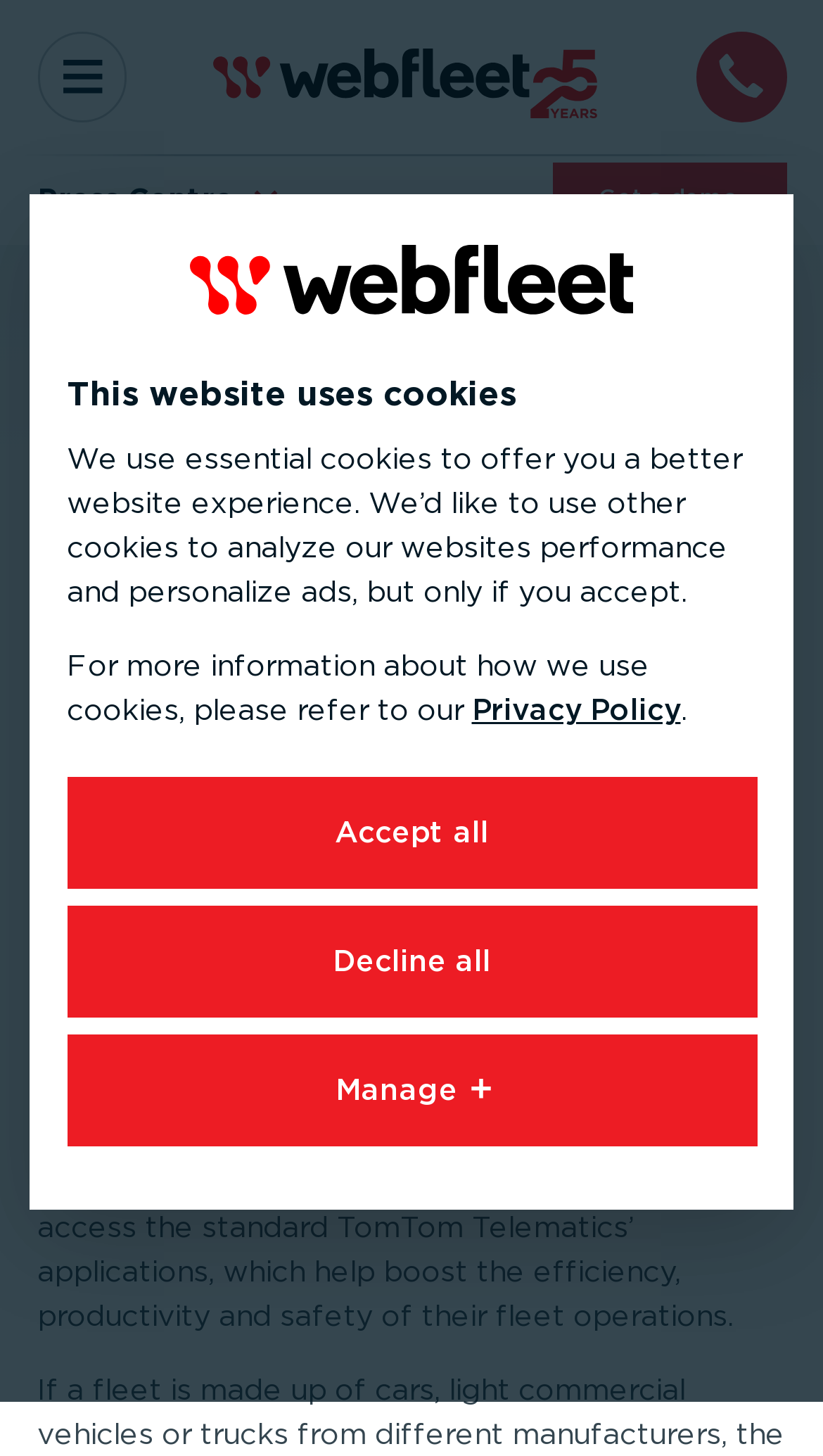What is the button group at the bottom of the webpage for?
Based on the image, provide a one-word or brief-phrase response.

Cookie settings